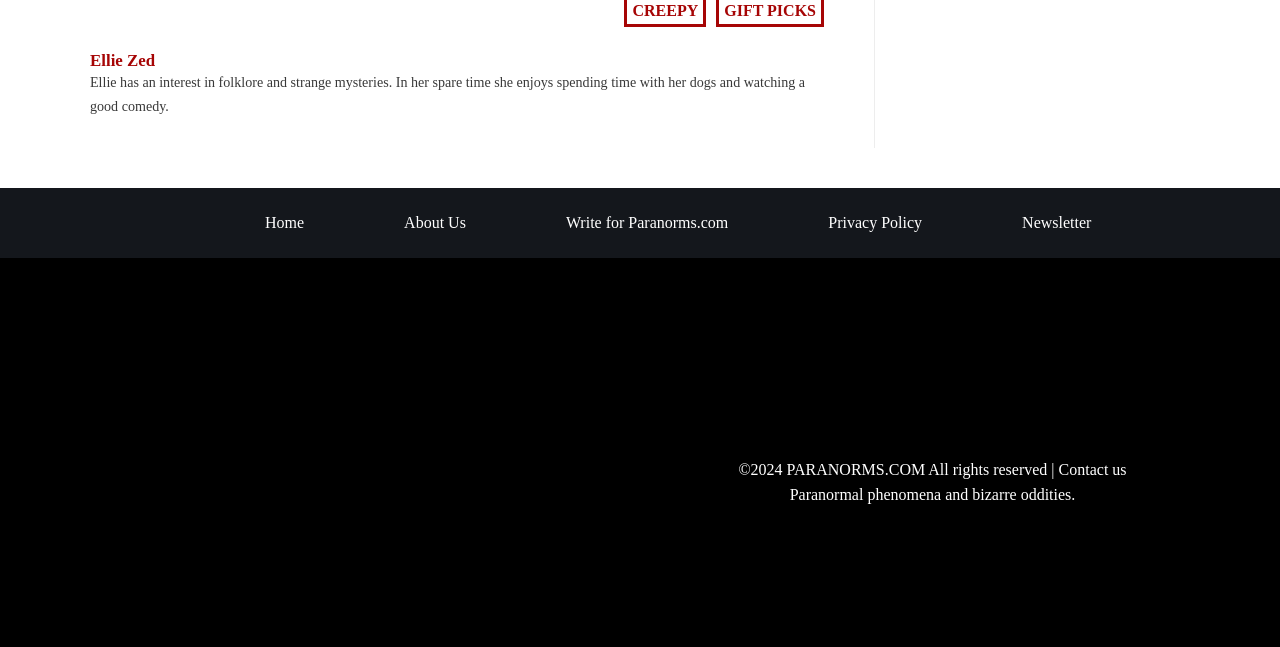Point out the bounding box coordinates of the section to click in order to follow this instruction: "learn about paranormal phenomena".

[0.617, 0.751, 0.84, 0.778]